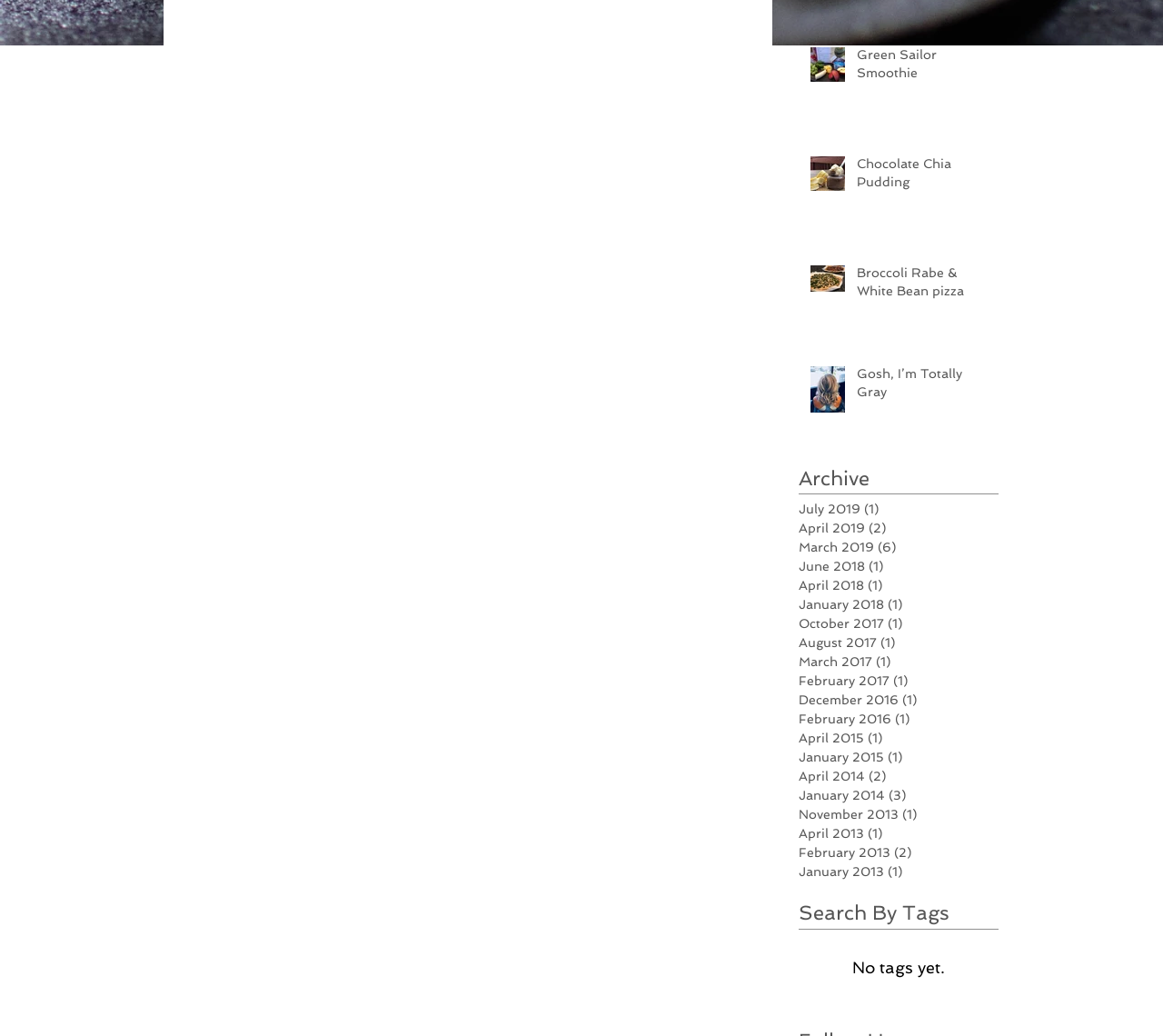Locate the bounding box coordinates of the region to be clicked to comply with the following instruction: "Search By Tags". The coordinates must be four float numbers between 0 and 1, in the form [left, top, right, bottom].

[0.687, 0.868, 0.859, 0.895]